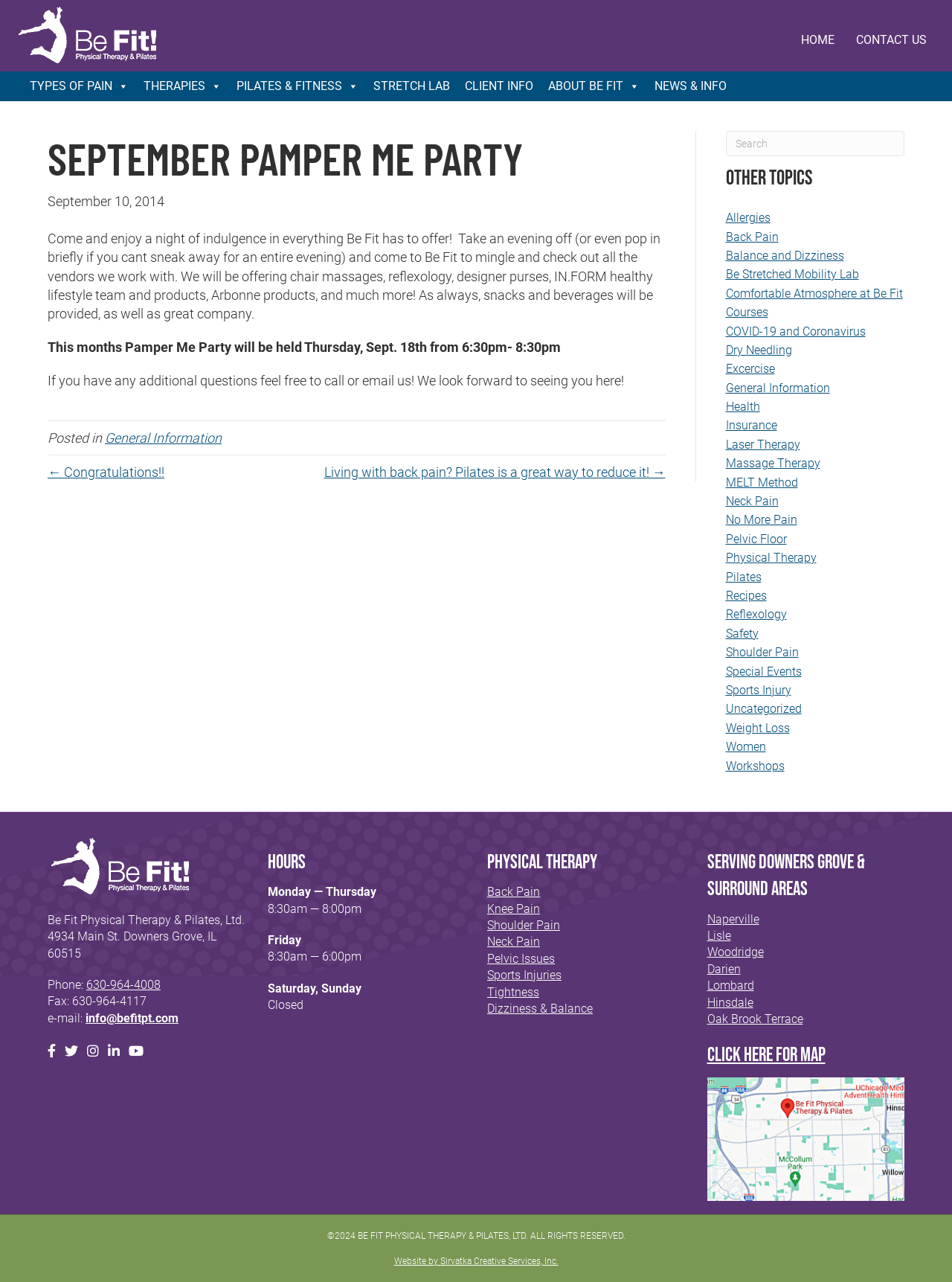Give a concise answer of one word or phrase to the question: 
What is the date of the Pamper Me Party?

September 18th